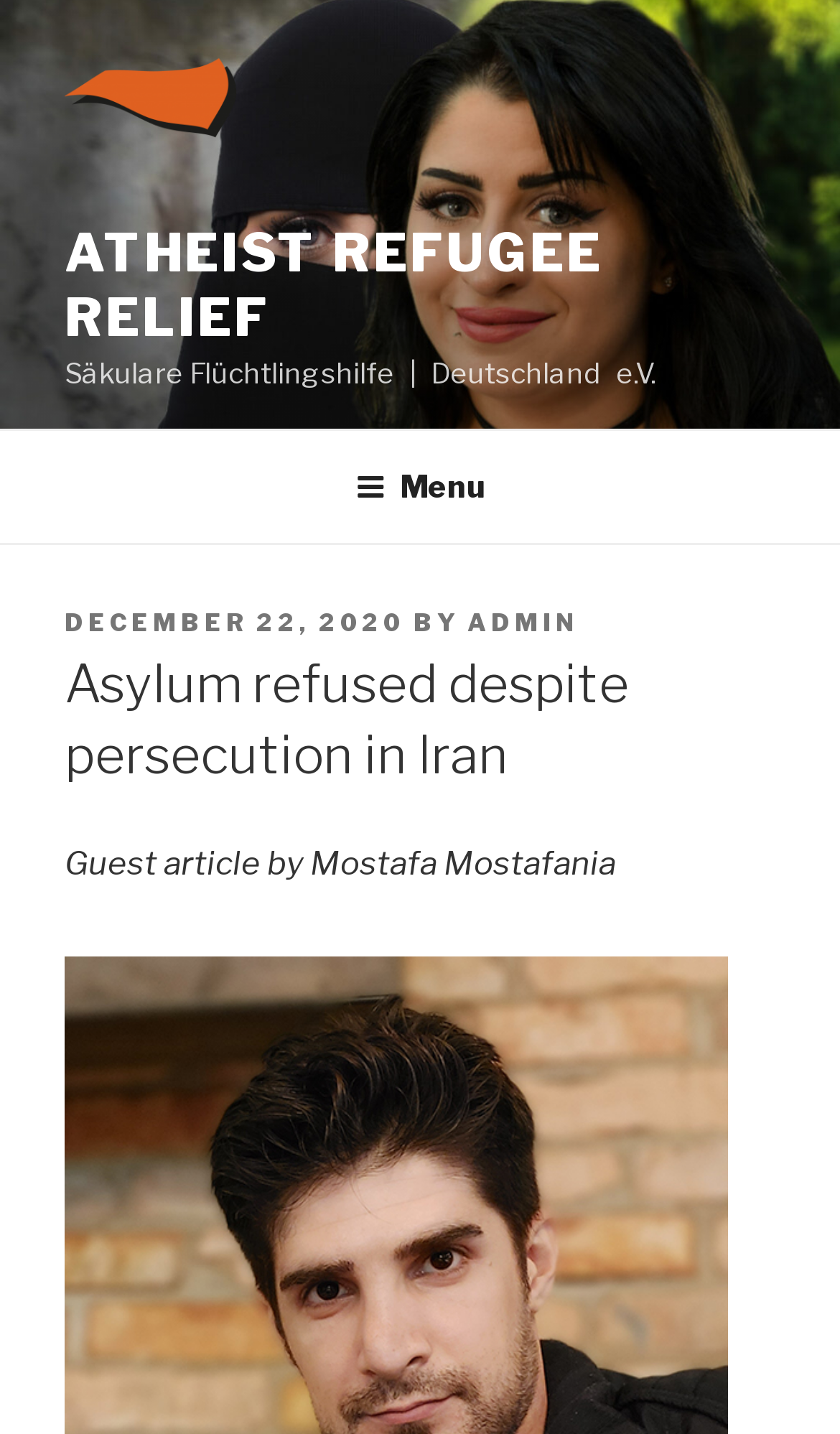Analyze the image and answer the question with as much detail as possible: 
What language is the organization's name written in below the top menu?

The language of the organization's name written below the top menu can be found by looking at the static text element below the top menu, where it is written as 'Säkulare Flüchtlingshilfe | Deutschland e.V.', and the language is German.